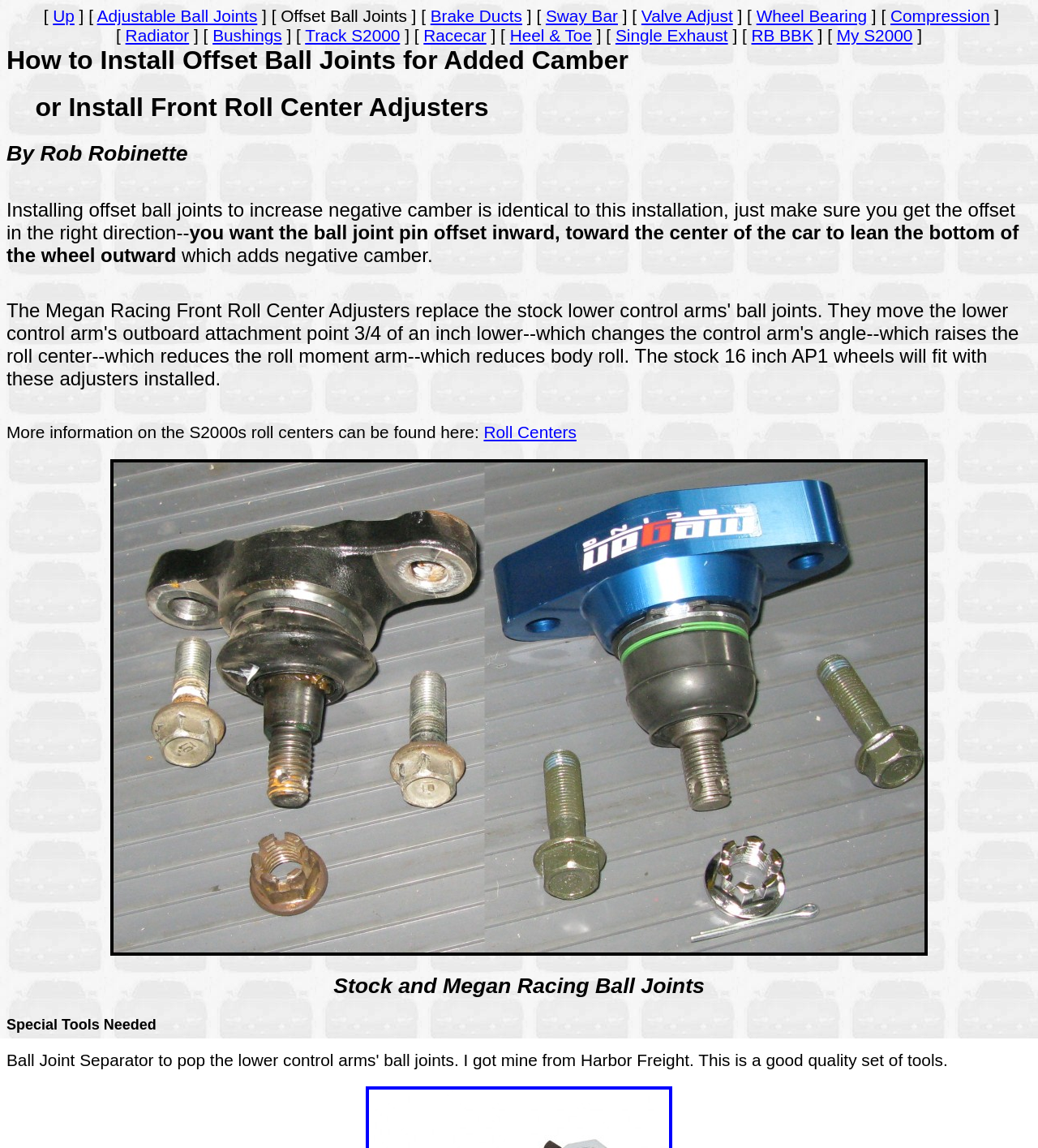Provide your answer in one word or a succinct phrase for the question: 
What is the location of the Roll Centers link?

Below the image